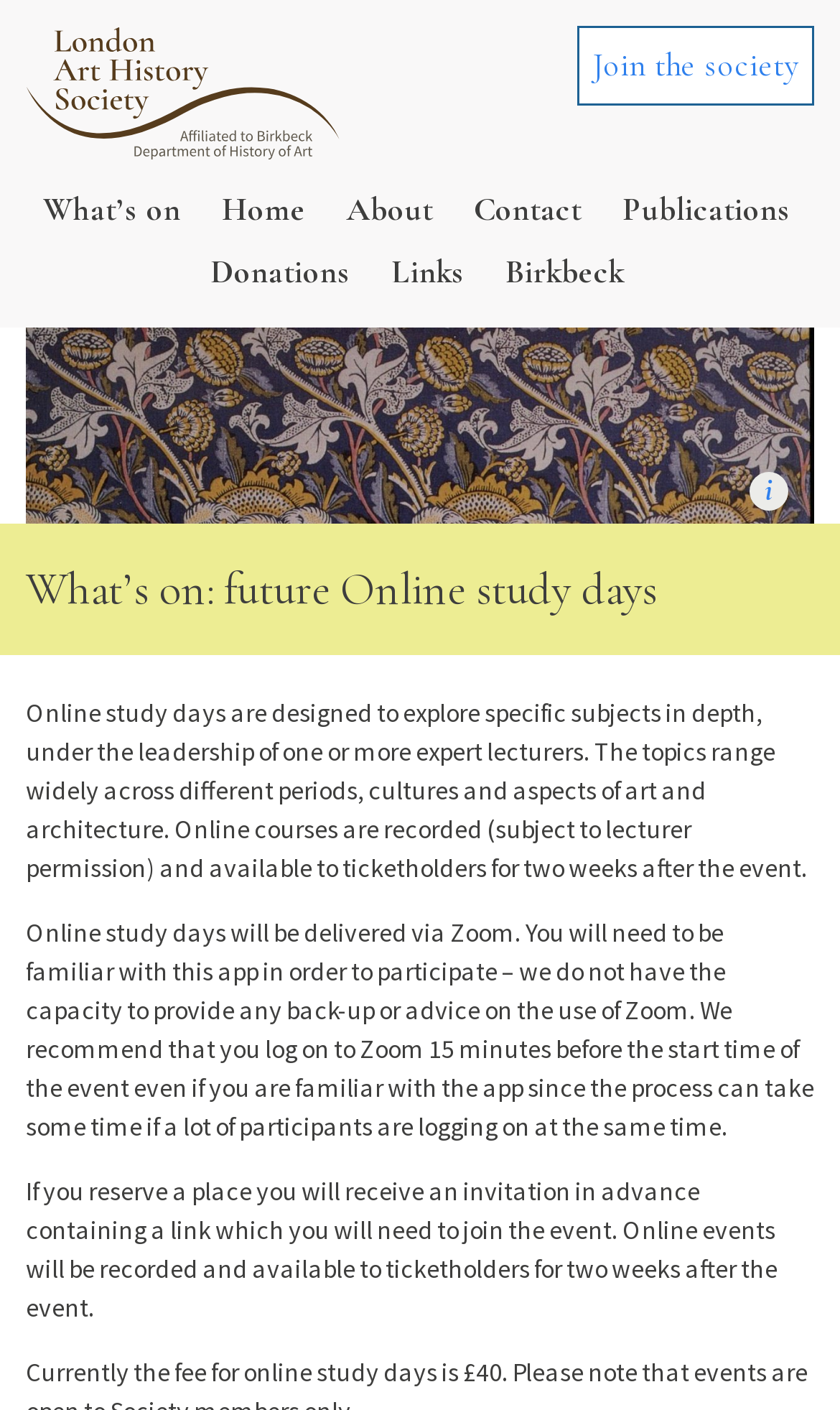Provide the bounding box coordinates of the area you need to click to execute the following instruction: "Click on Home".

[0.249, 0.127, 0.379, 0.171]